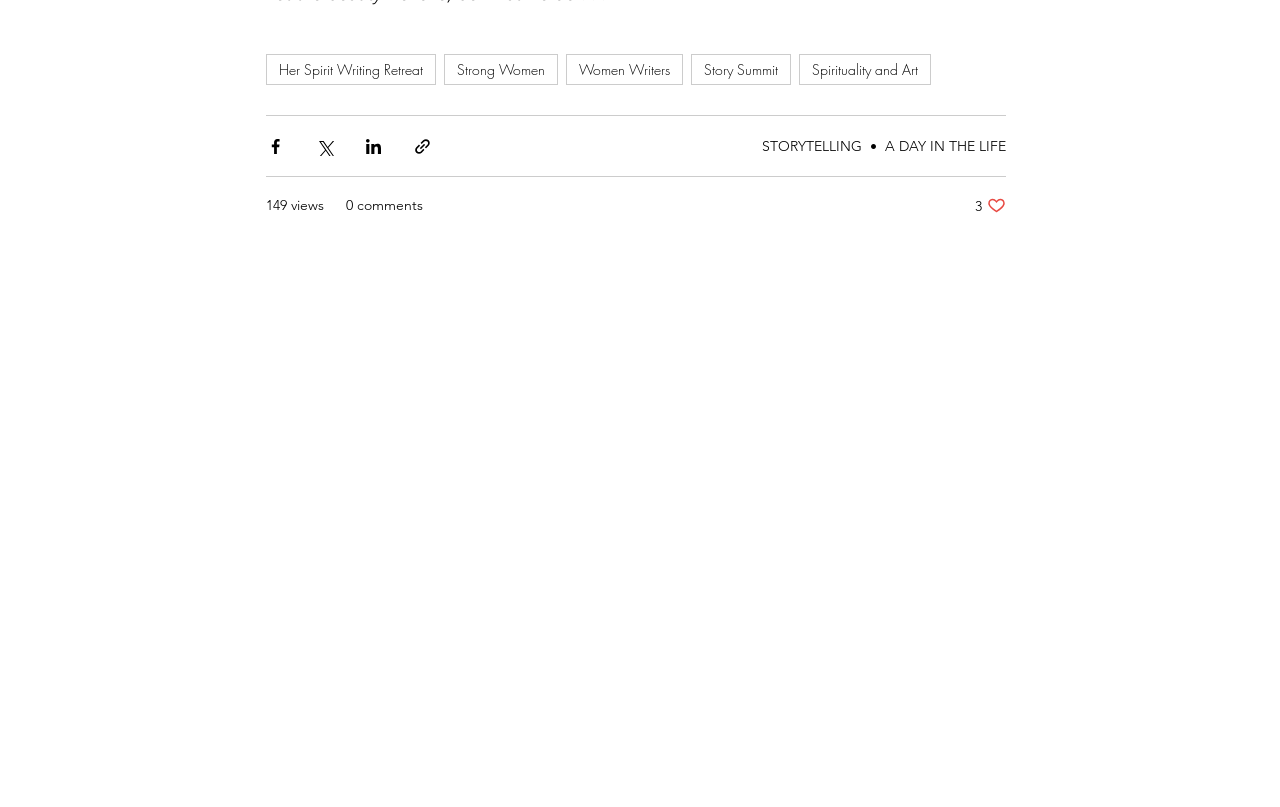Please identify the bounding box coordinates of the element that needs to be clicked to perform the following instruction: "Click on the 'STORYTELLING' link".

[0.595, 0.17, 0.673, 0.192]